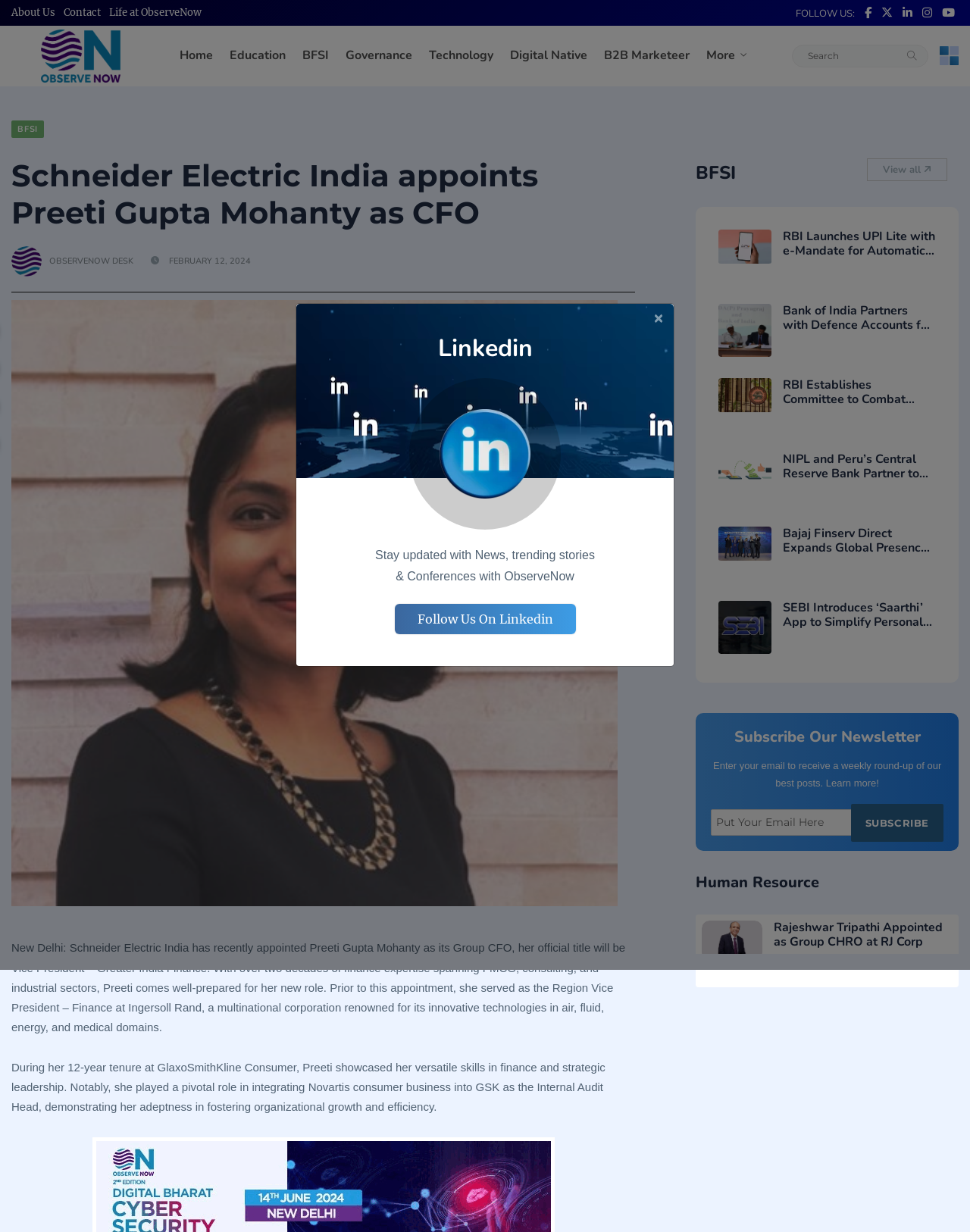Provide the bounding box coordinates of the HTML element this sentence describes: "Digital Native". The bounding box coordinates consist of four float numbers between 0 and 1, i.e., [left, top, right, bottom].

[0.526, 0.027, 0.606, 0.063]